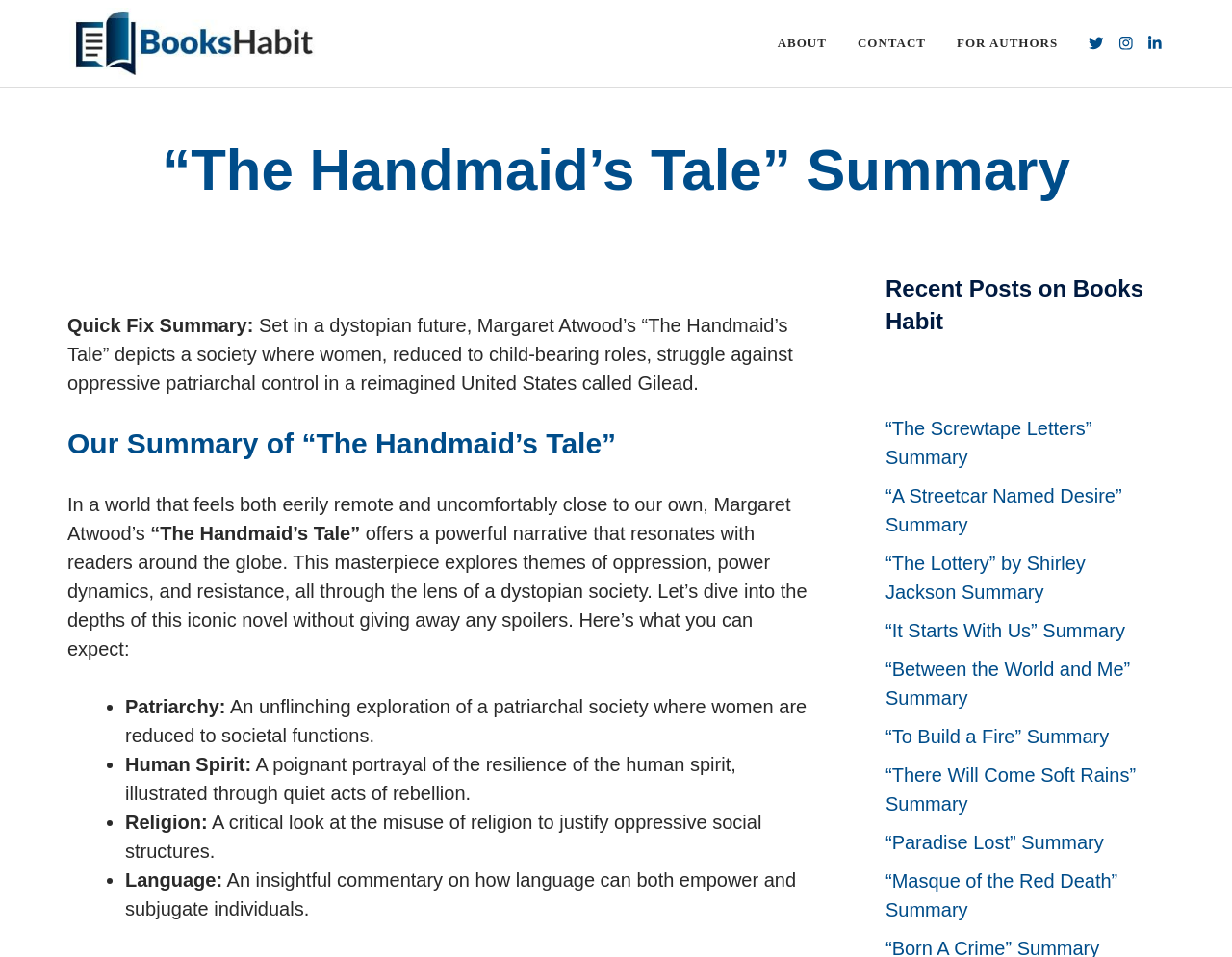Answer the following query with a single word or phrase:
What is the theme of the novel related to religion?

Misuse of religion